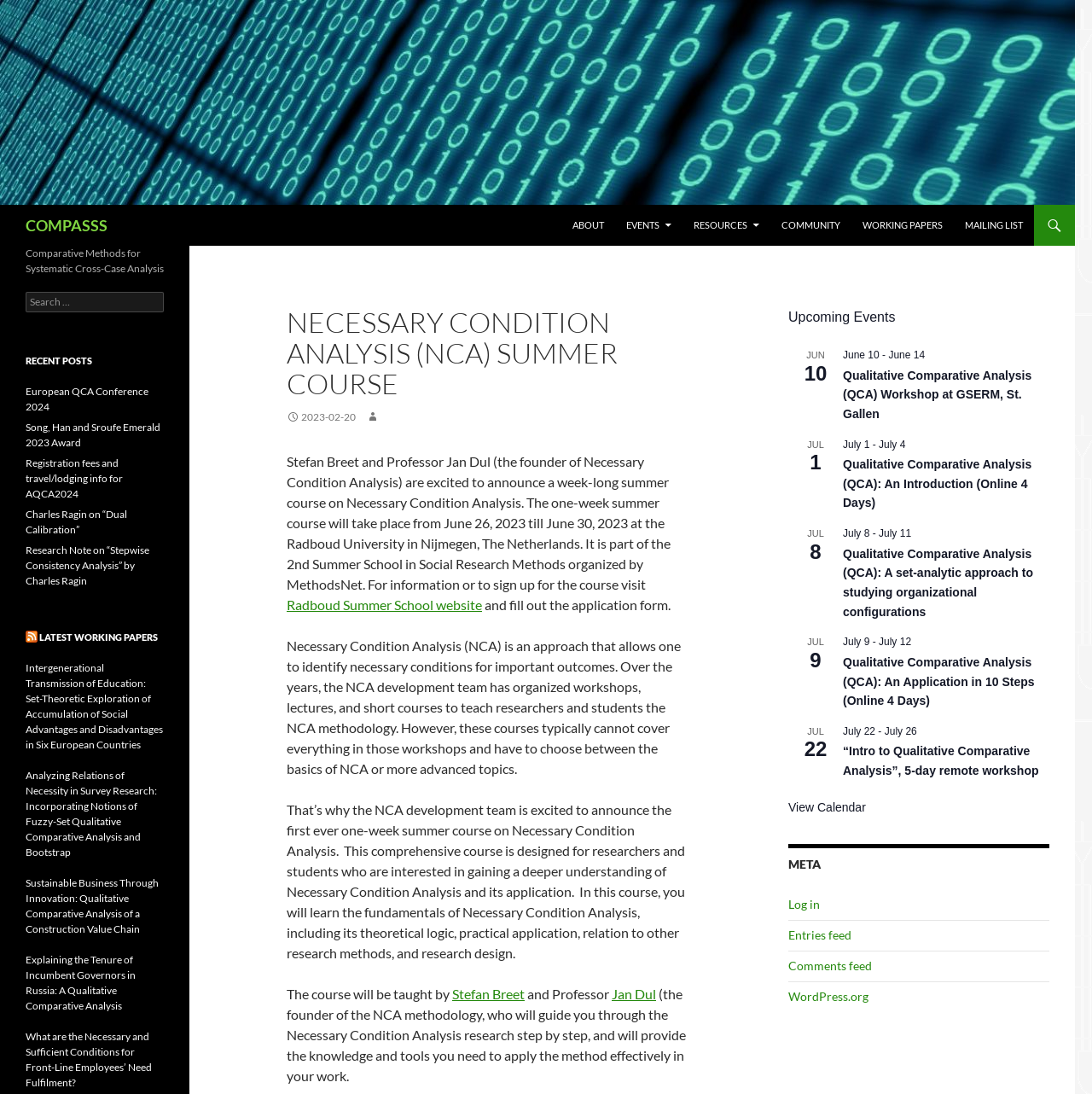Use a single word or phrase to answer the question:
Who are the instructors of the summer course?

Stefan Breet and Professor Jan Dul